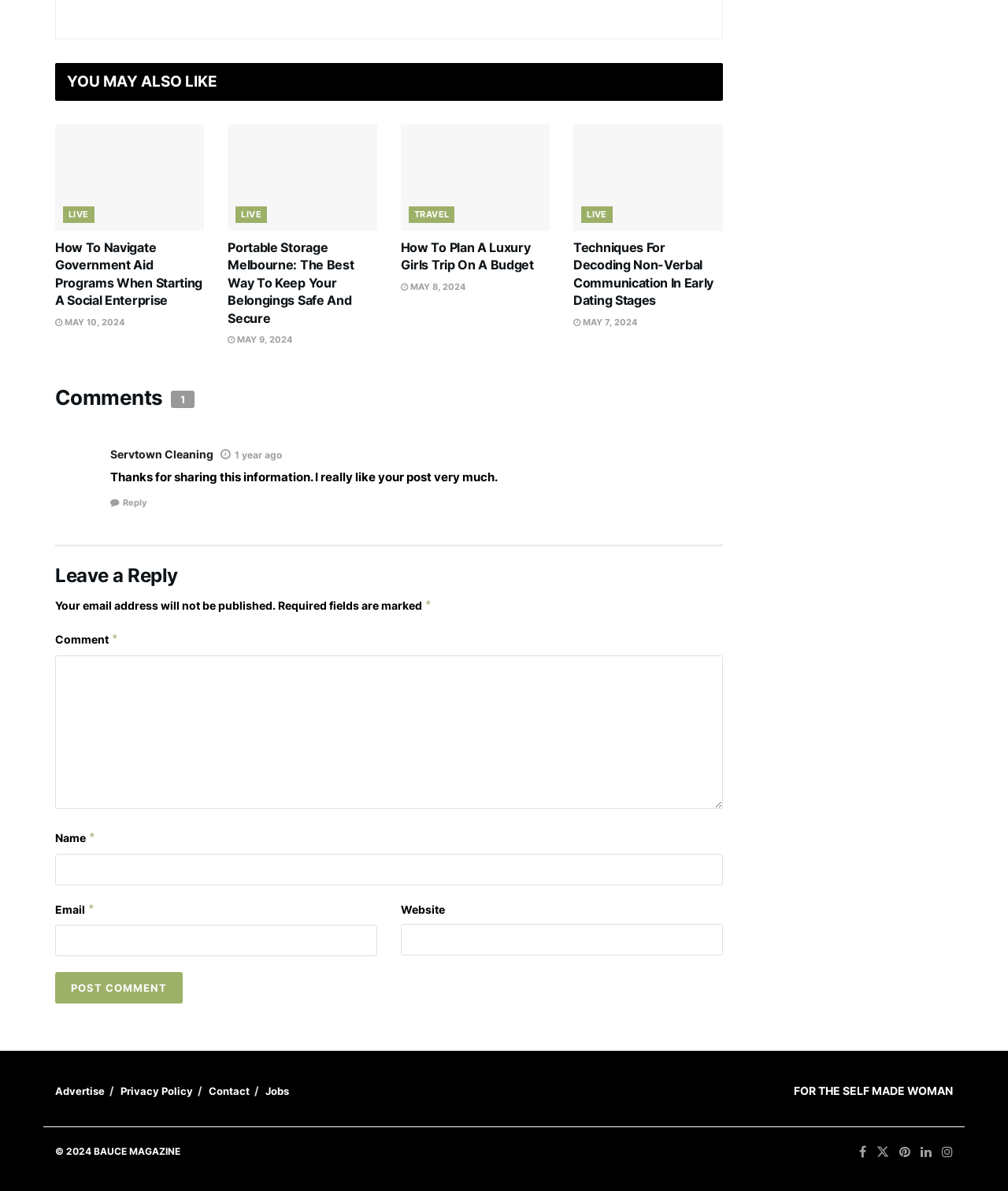Determine the bounding box coordinates of the area to click in order to meet this instruction: "Select China as the country".

None